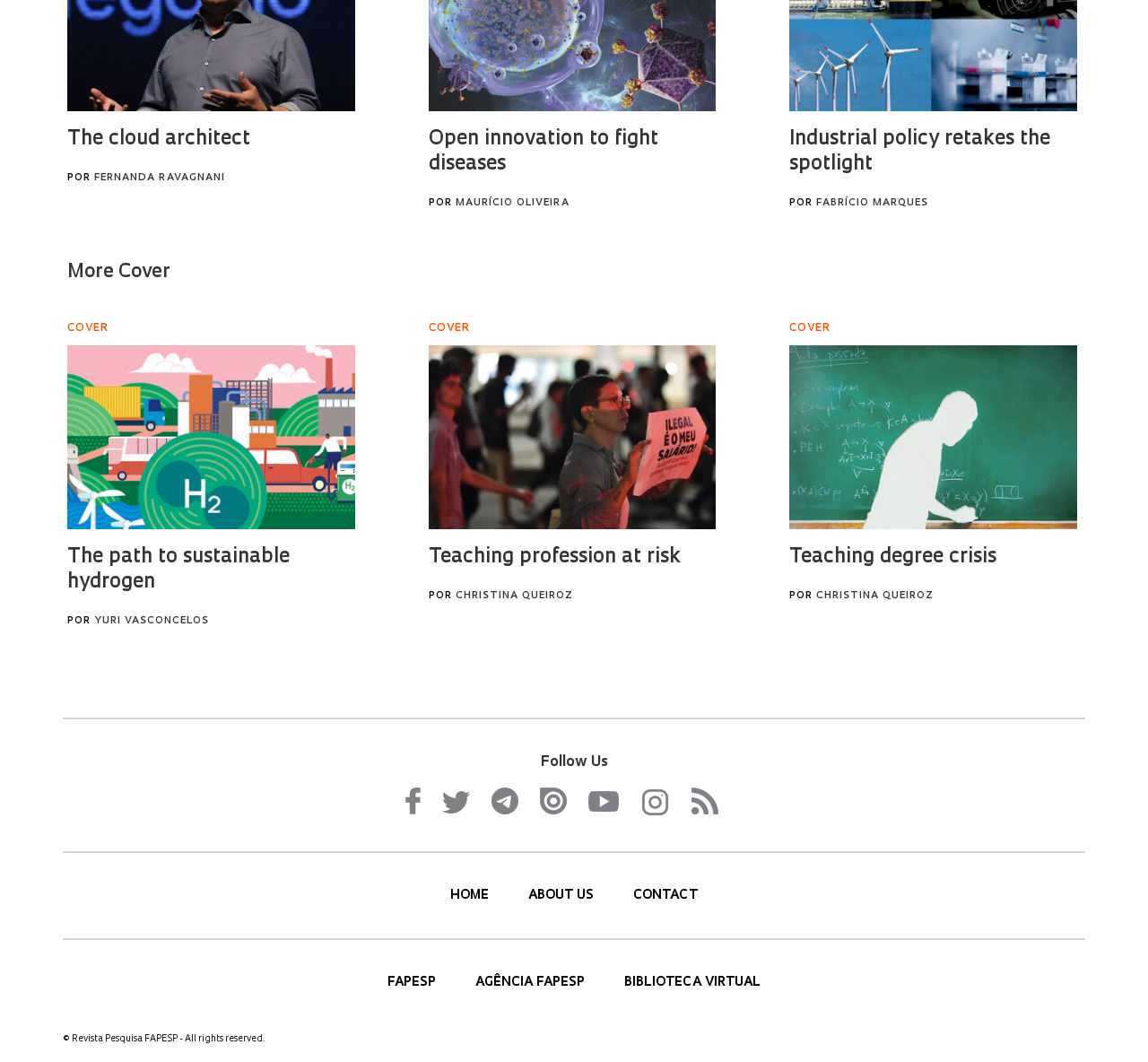Find the bounding box coordinates of the element I should click to carry out the following instruction: "Read about us".

[0.46, 0.837, 0.52, 0.85]